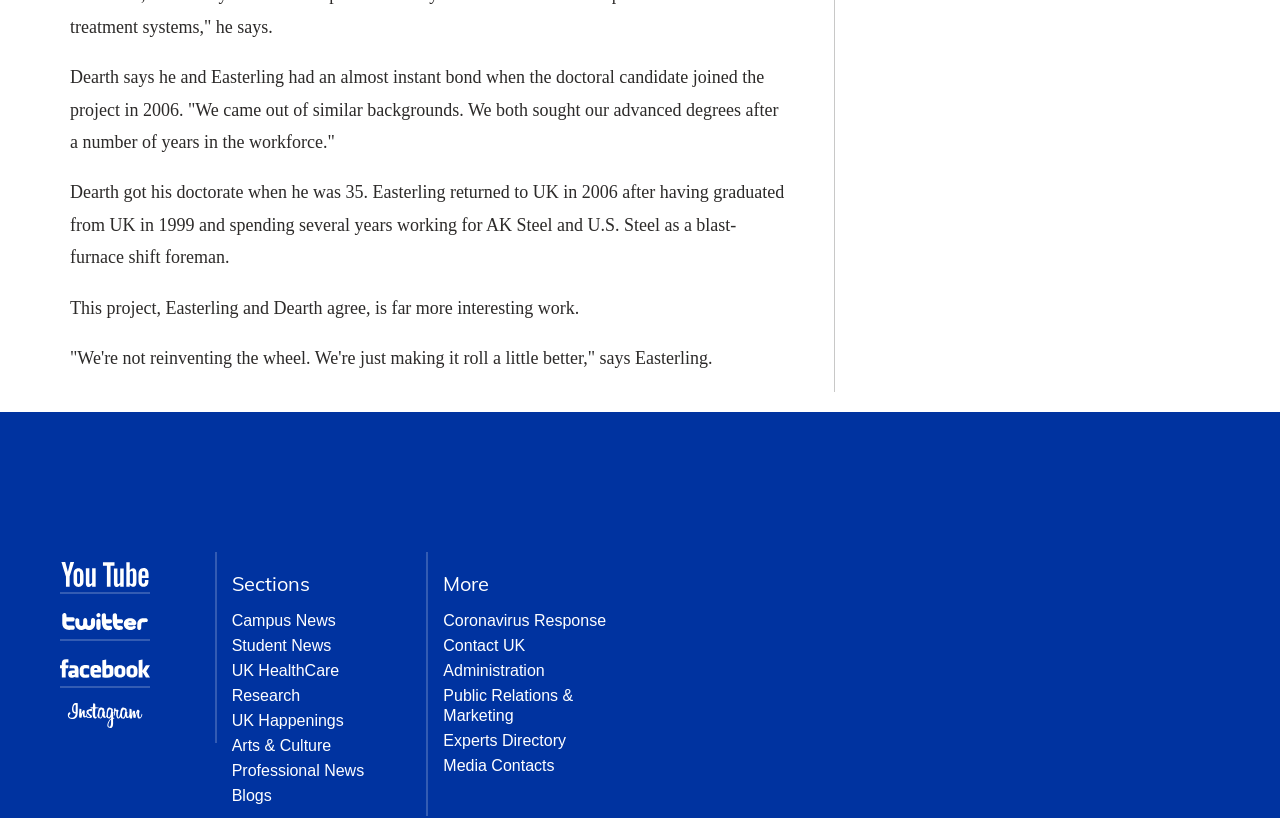Identify the bounding box coordinates of the area you need to click to perform the following instruction: "Click on 'Experts Directory'".

[0.346, 0.895, 0.442, 0.916]